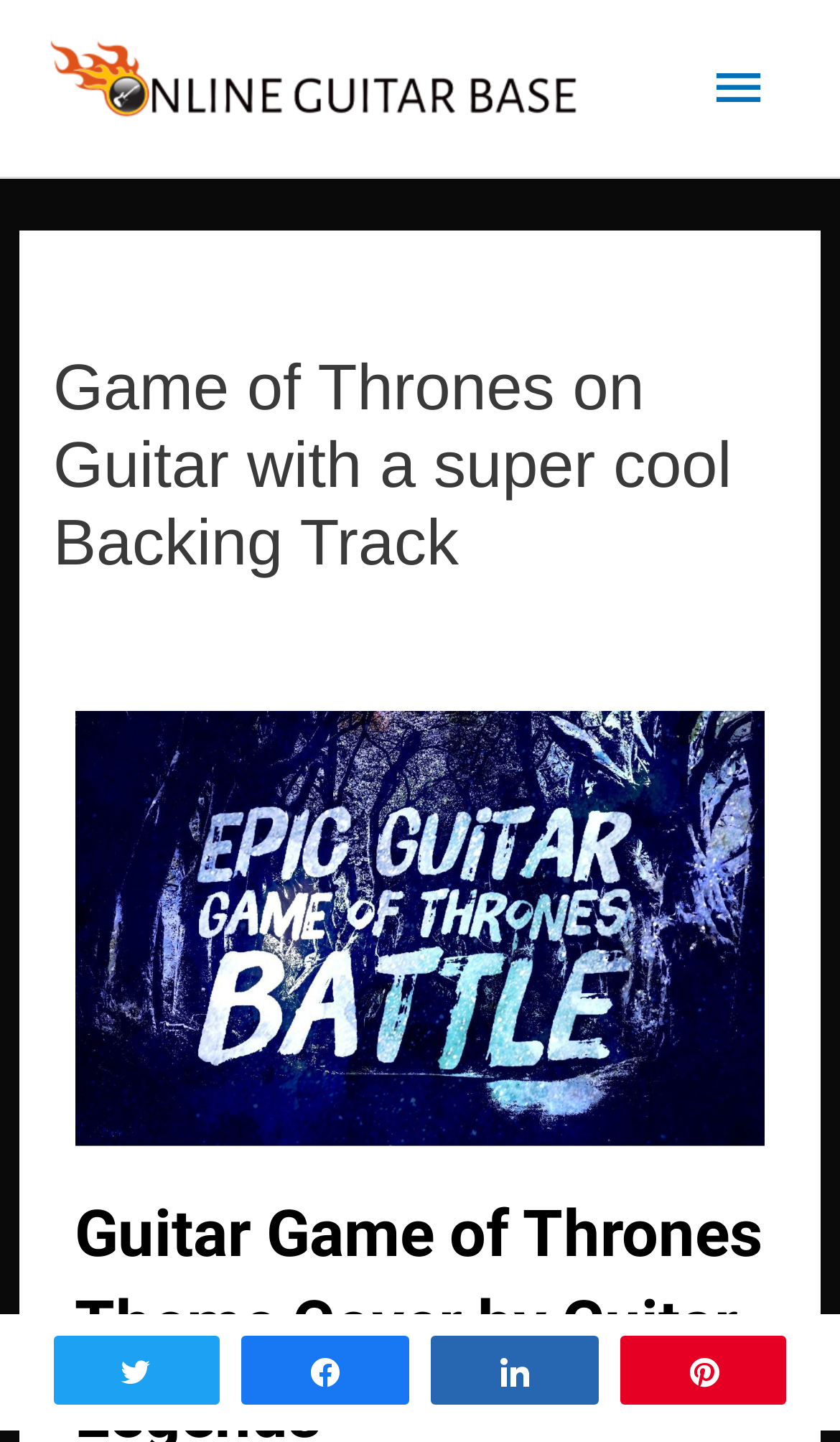Answer with a single word or phrase: 
How many social media sharing links are at the bottom of the webpage?

4